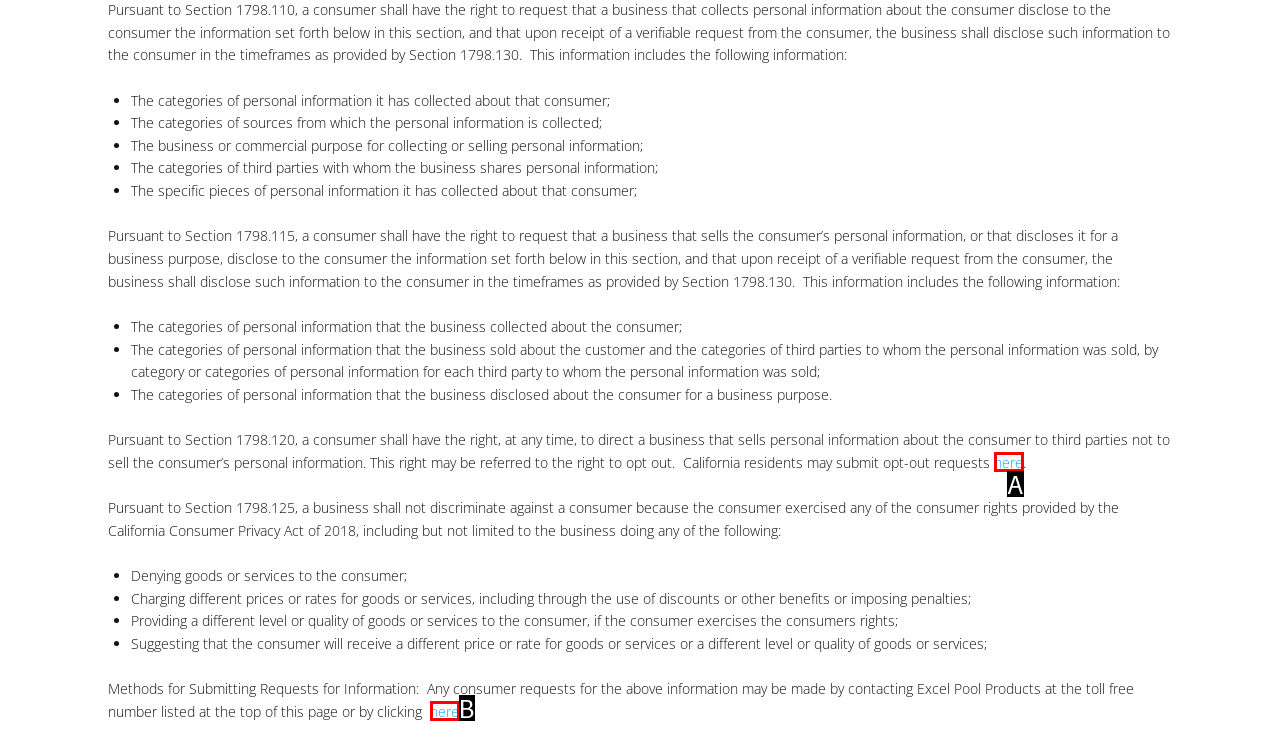What letter corresponds to the UI element described here: here
Reply with the letter from the options provided.

A